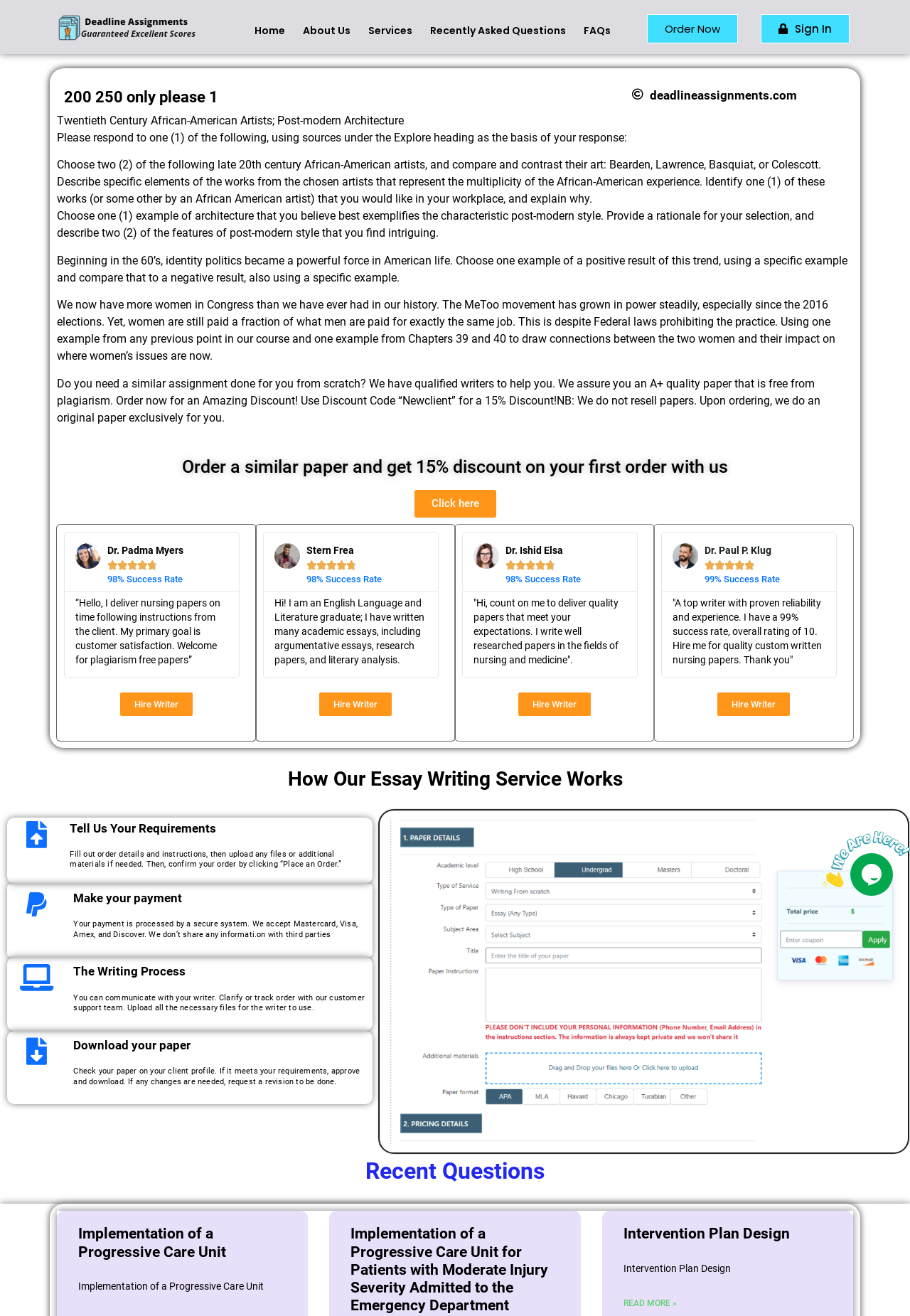Analyze the image and answer the question with as much detail as possible: 
How many writers are featured on the webpage?

The webpage features four writers, each with their own image, success rate, and brief description. The writers are Dr. Padma Myers, Stern Frea, Dr. Ishid Elsa, and Dr. Paul P. Klug.